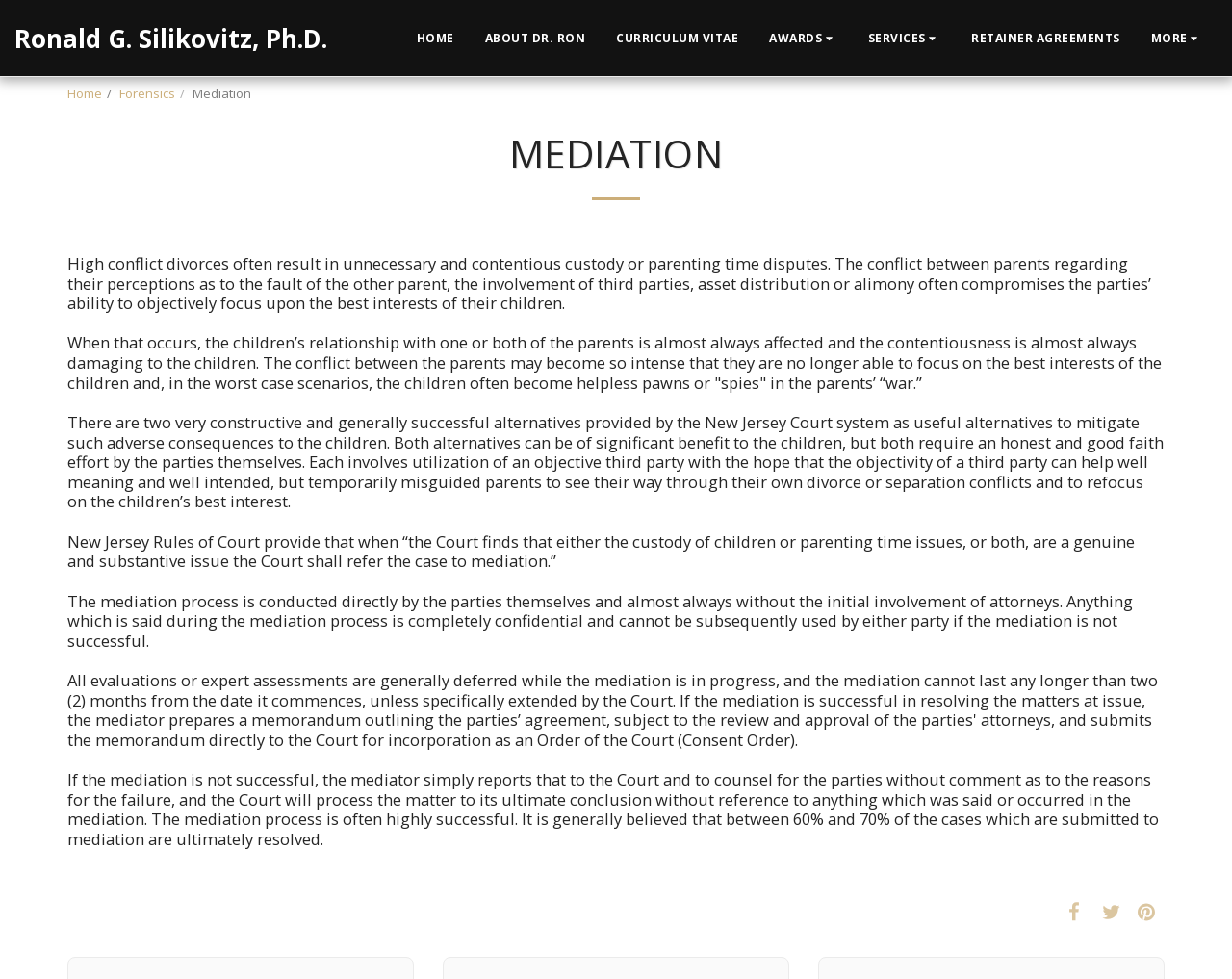Determine the bounding box coordinates for the area that should be clicked to carry out the following instruction: "Click SERVICES".

[0.693, 0.027, 0.775, 0.051]